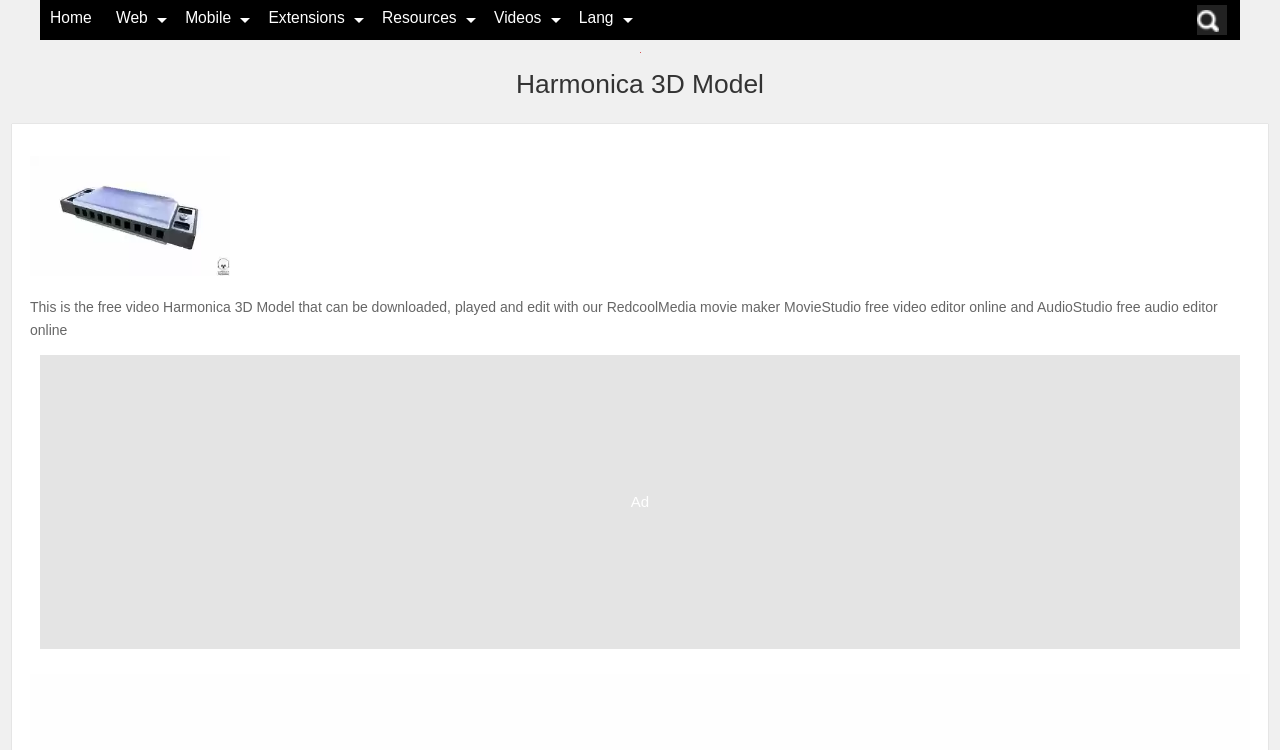Locate the heading on the webpage and return its text.

Harmonica 3D Model